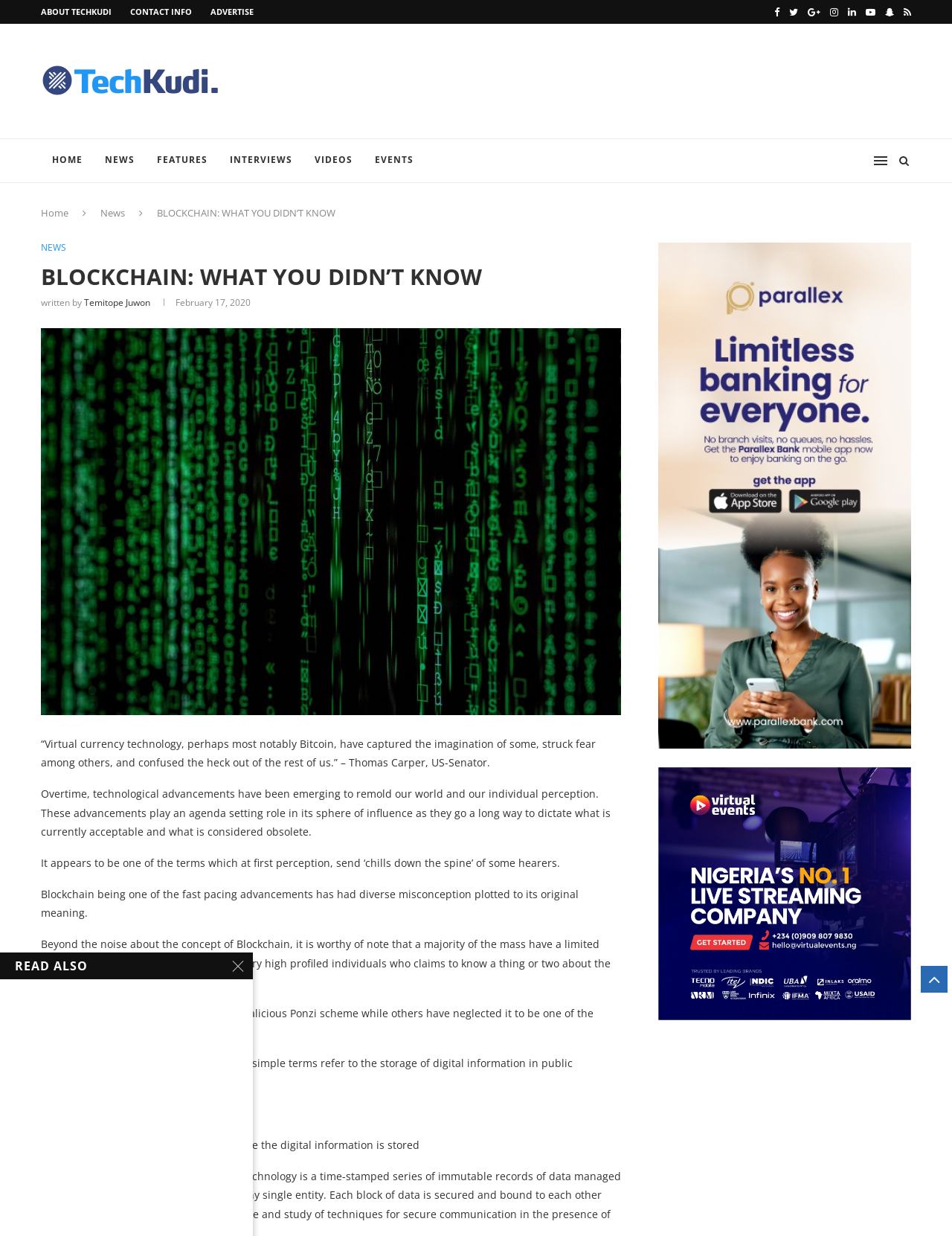Who wrote the article 'BLOCKCHAIN: WHAT YOU DIDN'T KNOW'?
Refer to the image and provide a thorough answer to the question.

The author of the article can be found in the link element next to the 'written by' text, which reads 'Temitope Juwon'.